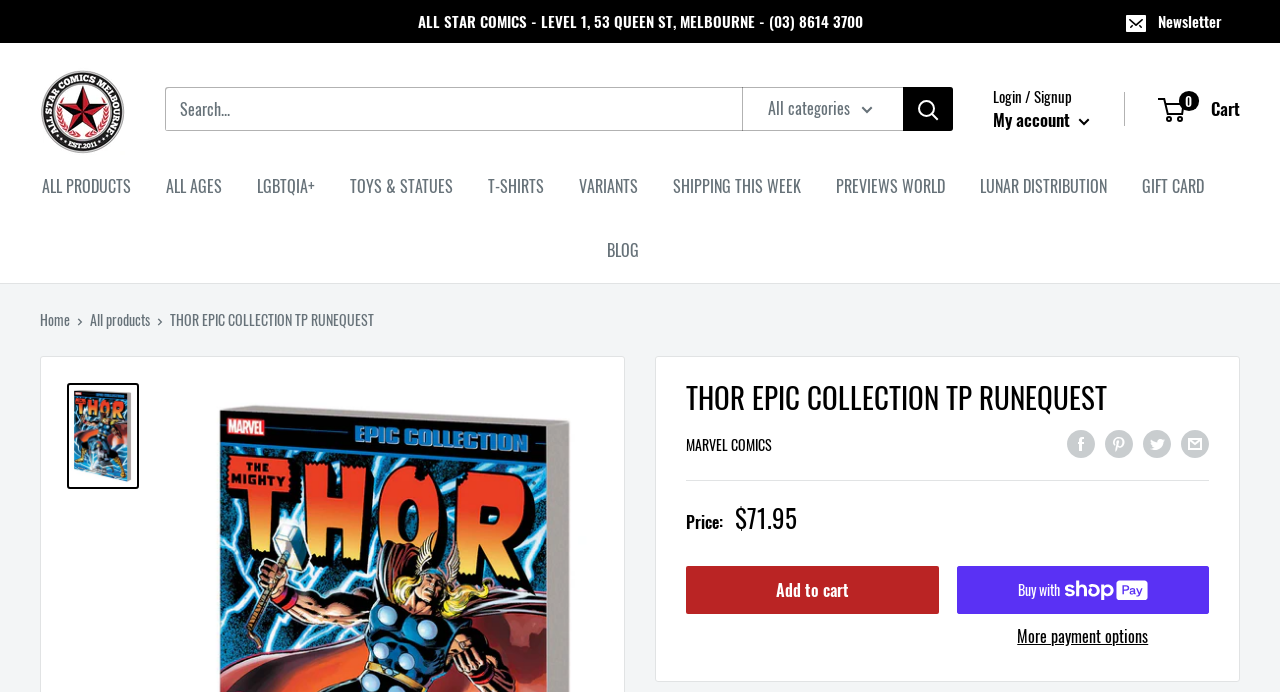Please locate the bounding box coordinates for the element that should be clicked to achieve the following instruction: "Share on Facebook". Ensure the coordinates are given as four float numbers between 0 and 1, i.e., [left, top, right, bottom].

[0.834, 0.617, 0.855, 0.661]